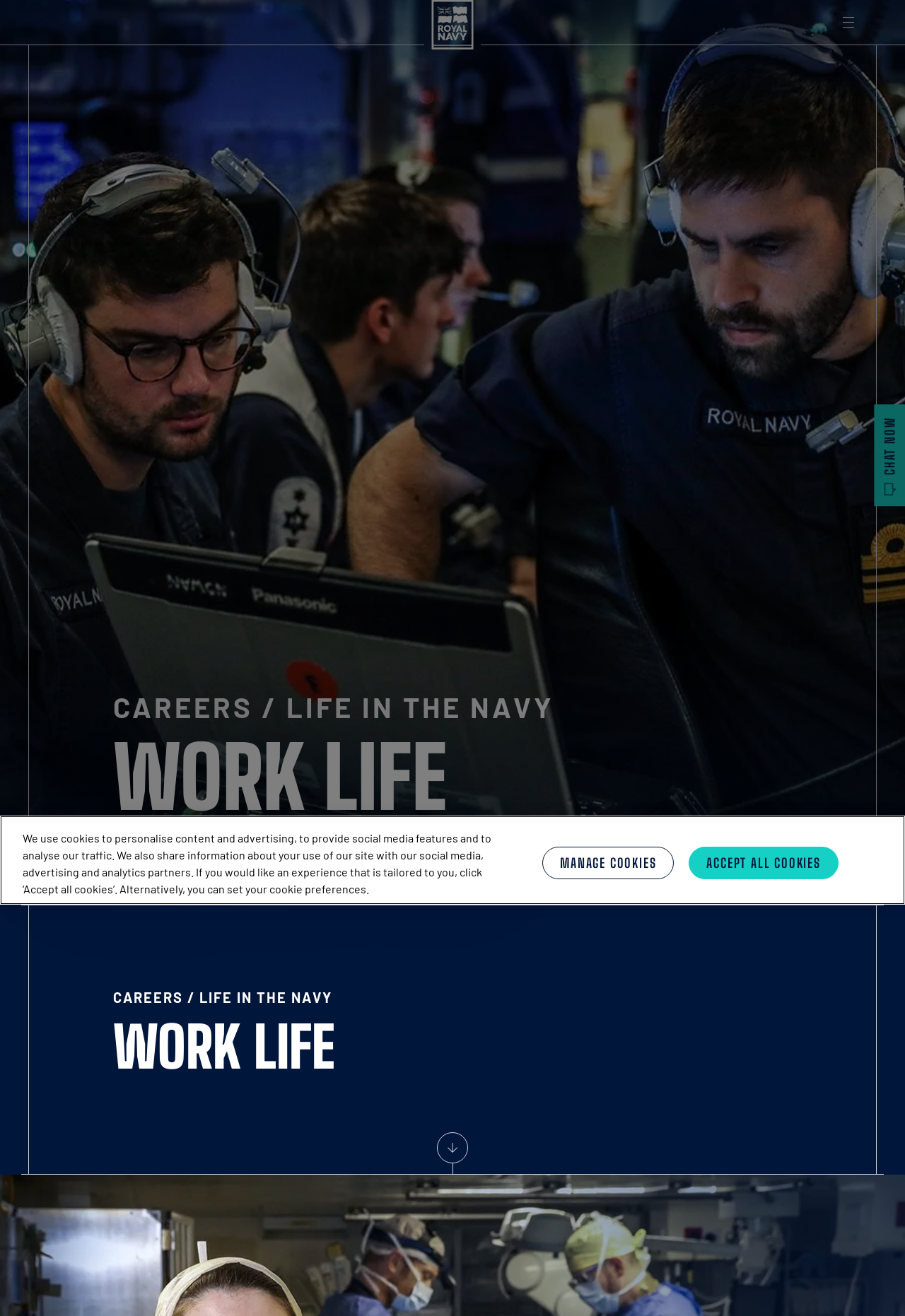What is the function of the 'Next section' buttons?
Using the image, answer in one word or phrase.

To navigate to the next section